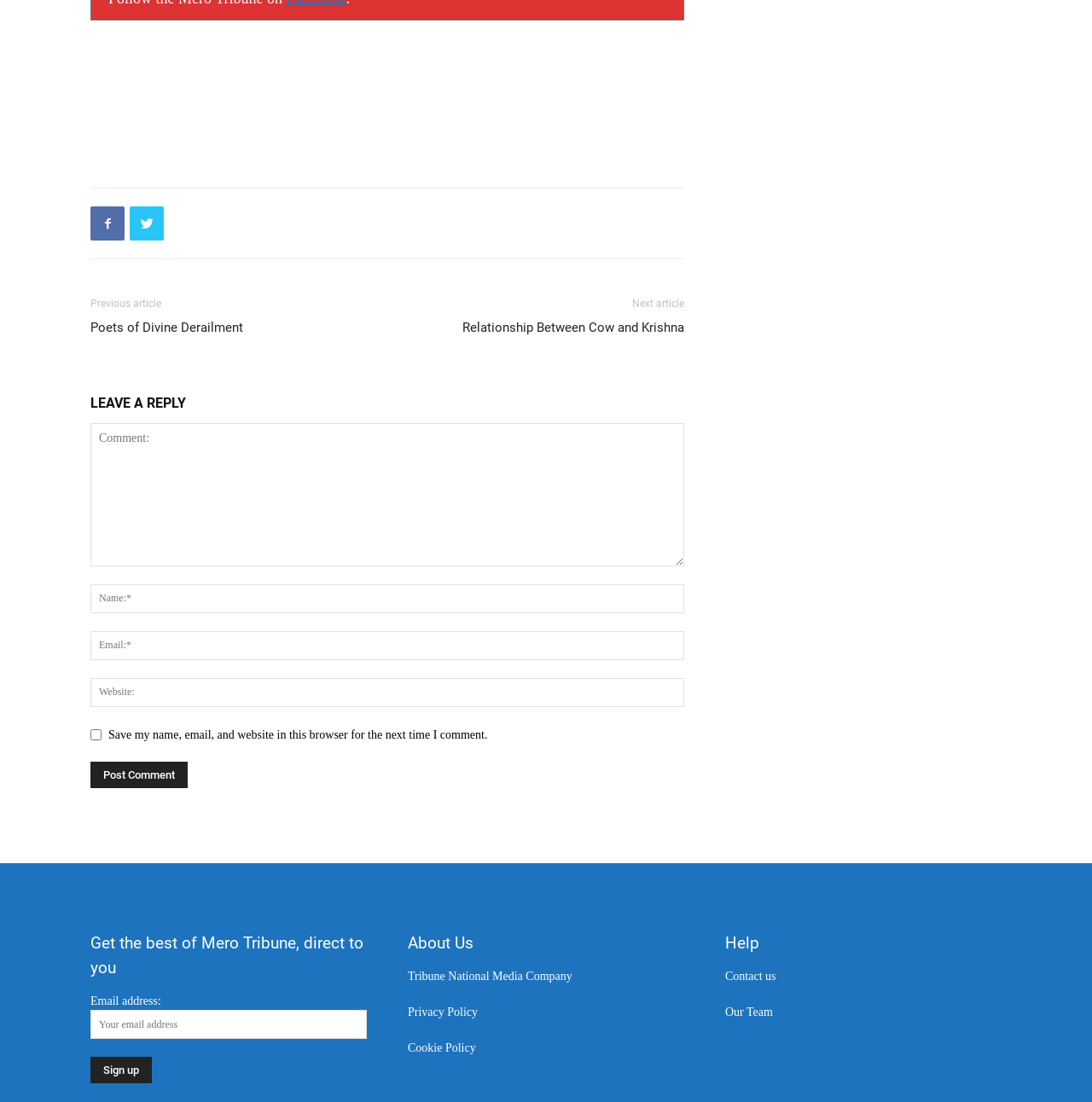Find the bounding box coordinates of the UI element according to this description: "Twitter".

[0.119, 0.187, 0.15, 0.218]